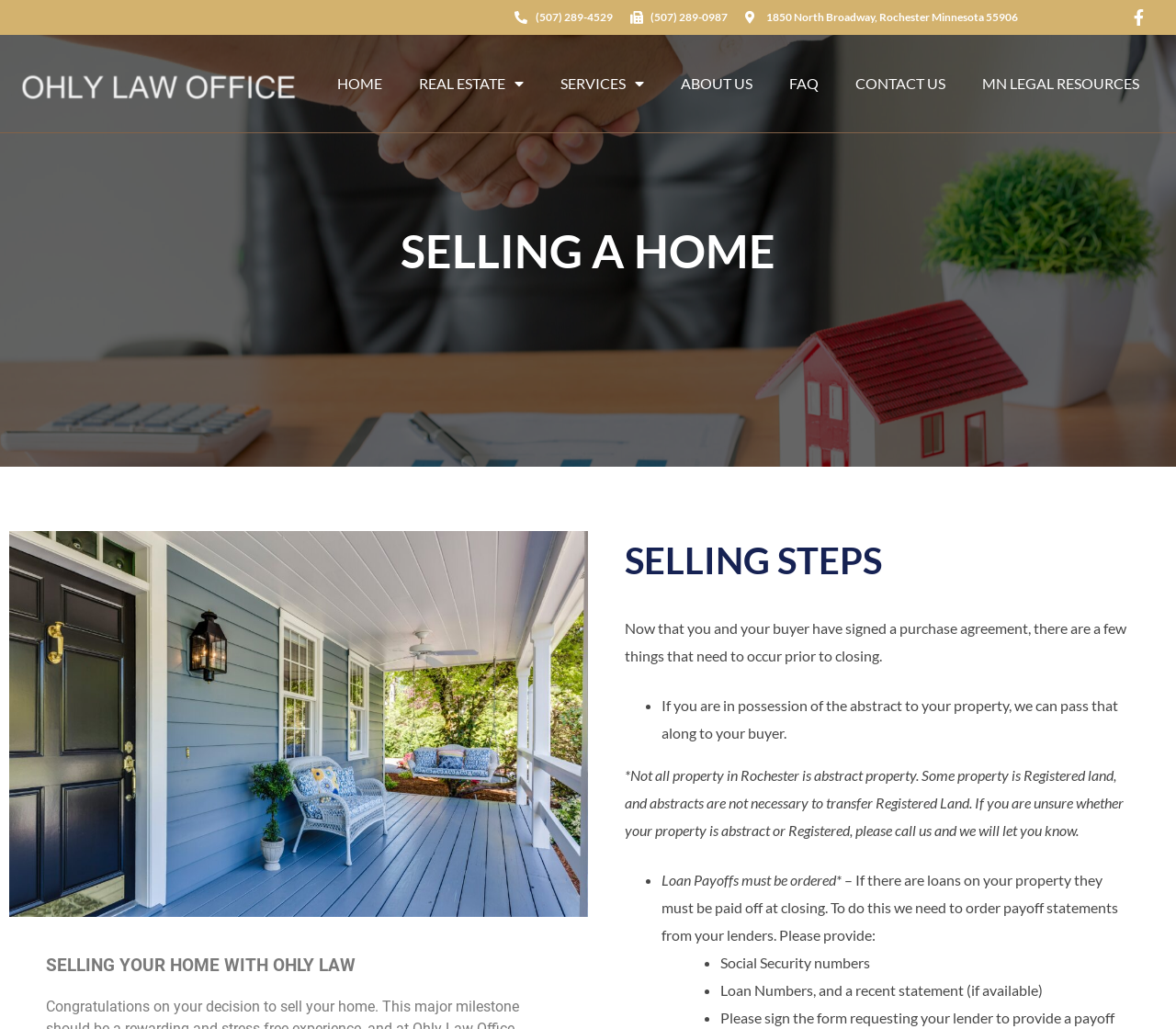Determine the bounding box coordinates of the element's region needed to click to follow the instruction: "Call the office using phone number". Provide these coordinates as four float numbers between 0 and 1, formatted as [left, top, right, bottom].

[0.438, 0.009, 0.521, 0.025]